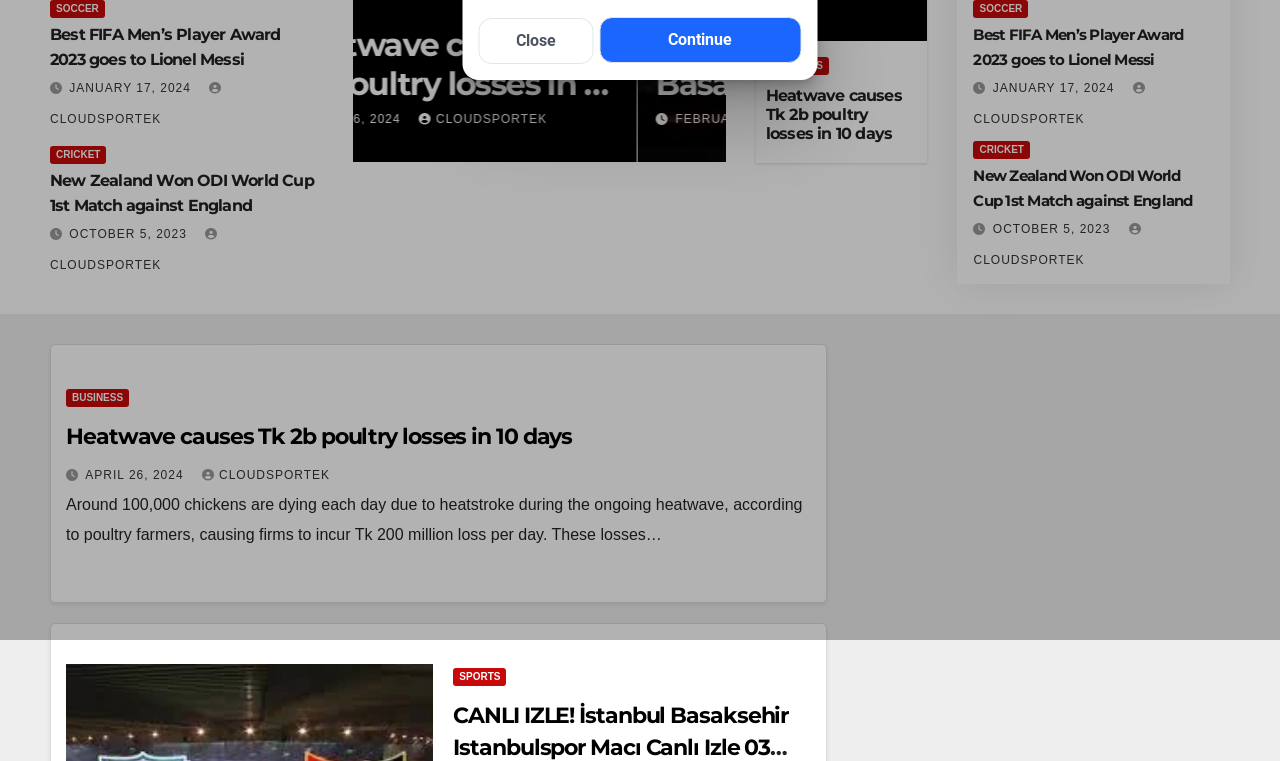Show the bounding box coordinates for the HTML element as described: "January 17, 2024".

[0.776, 0.107, 0.874, 0.125]